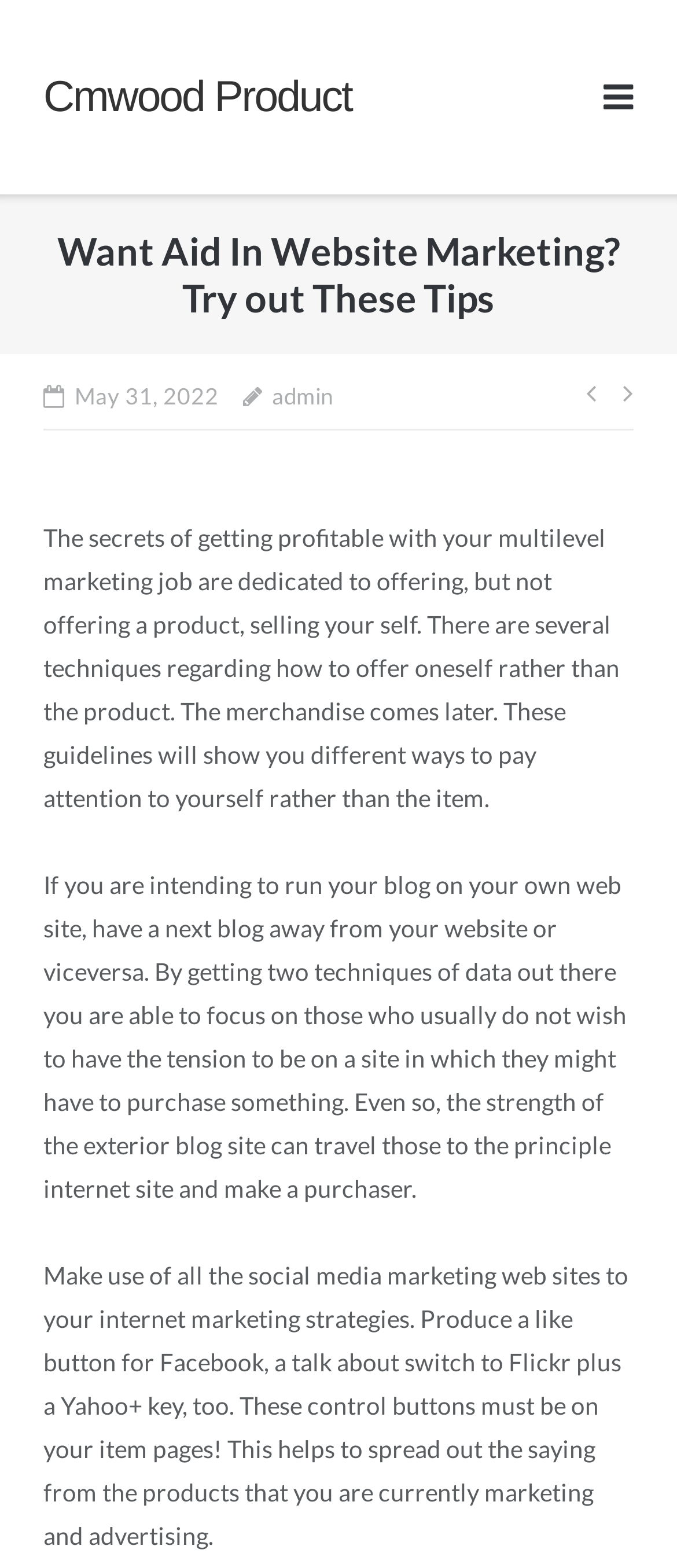From the element description Cmwood Product, predict the bounding box coordinates of the UI element. The coordinates must be specified in the format (top-left x, top-left y, bottom-right x, bottom-right y) and should be within the 0 to 1 range.

[0.064, 0.046, 0.52, 0.078]